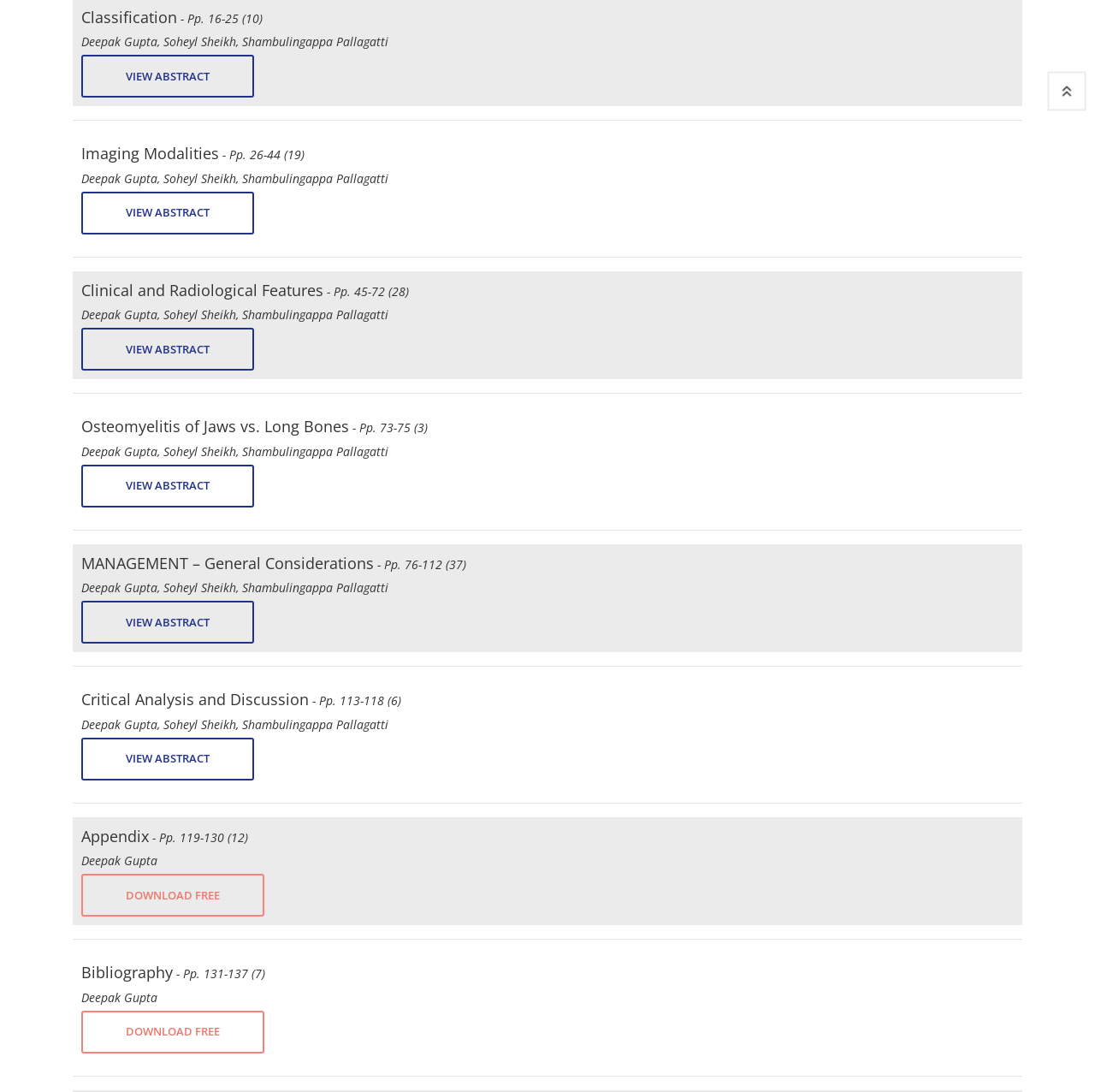Where is the email address input field located?
Based on the image, provide a one-word or brief-phrase response.

Above the REGISTER FOR FREE button